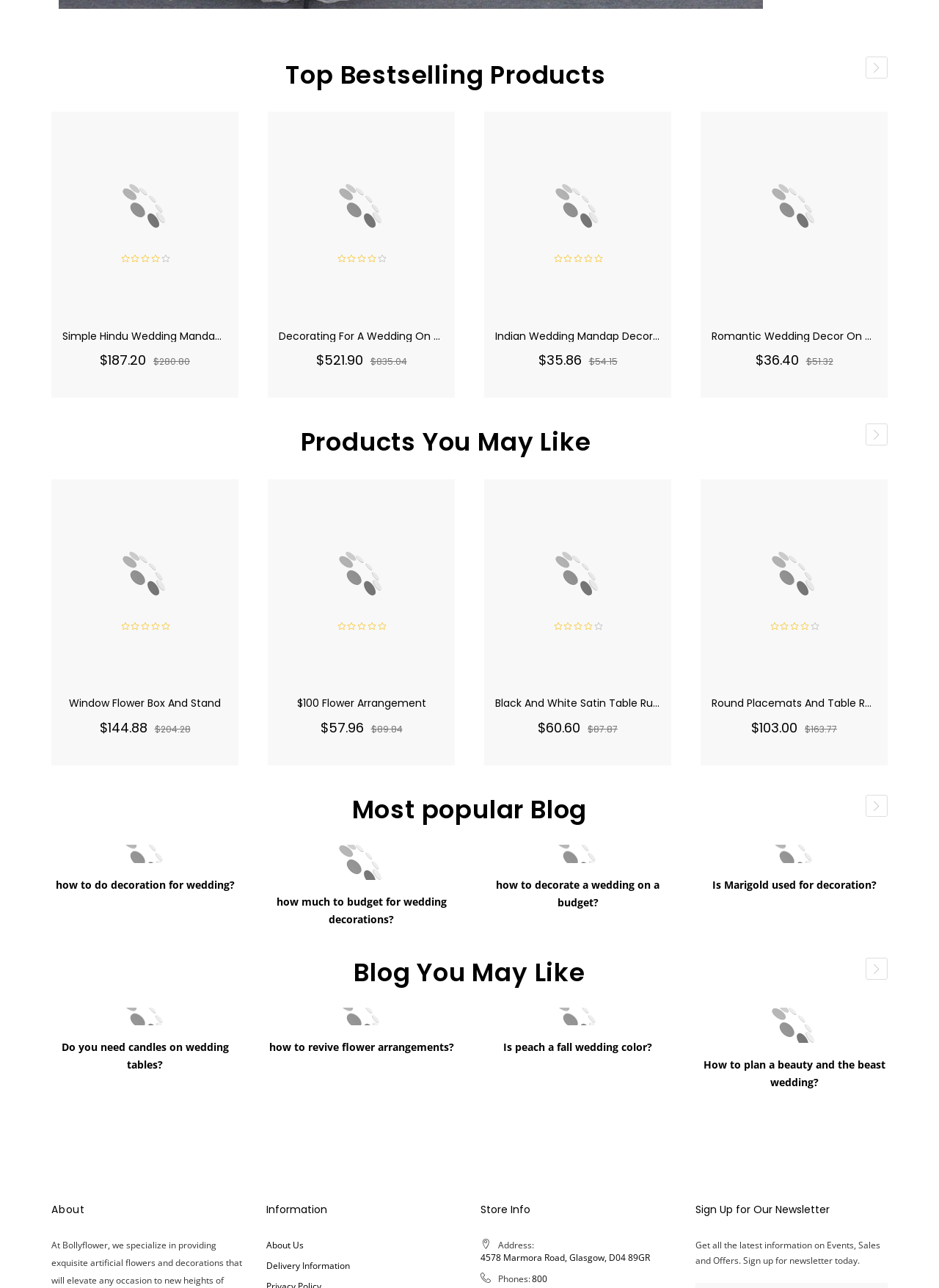Show me the bounding box coordinates of the clickable region to achieve the task as per the instruction: "View 'Decorating For A Wedding On A Budget'".

[0.316, 0.11, 0.453, 0.209]